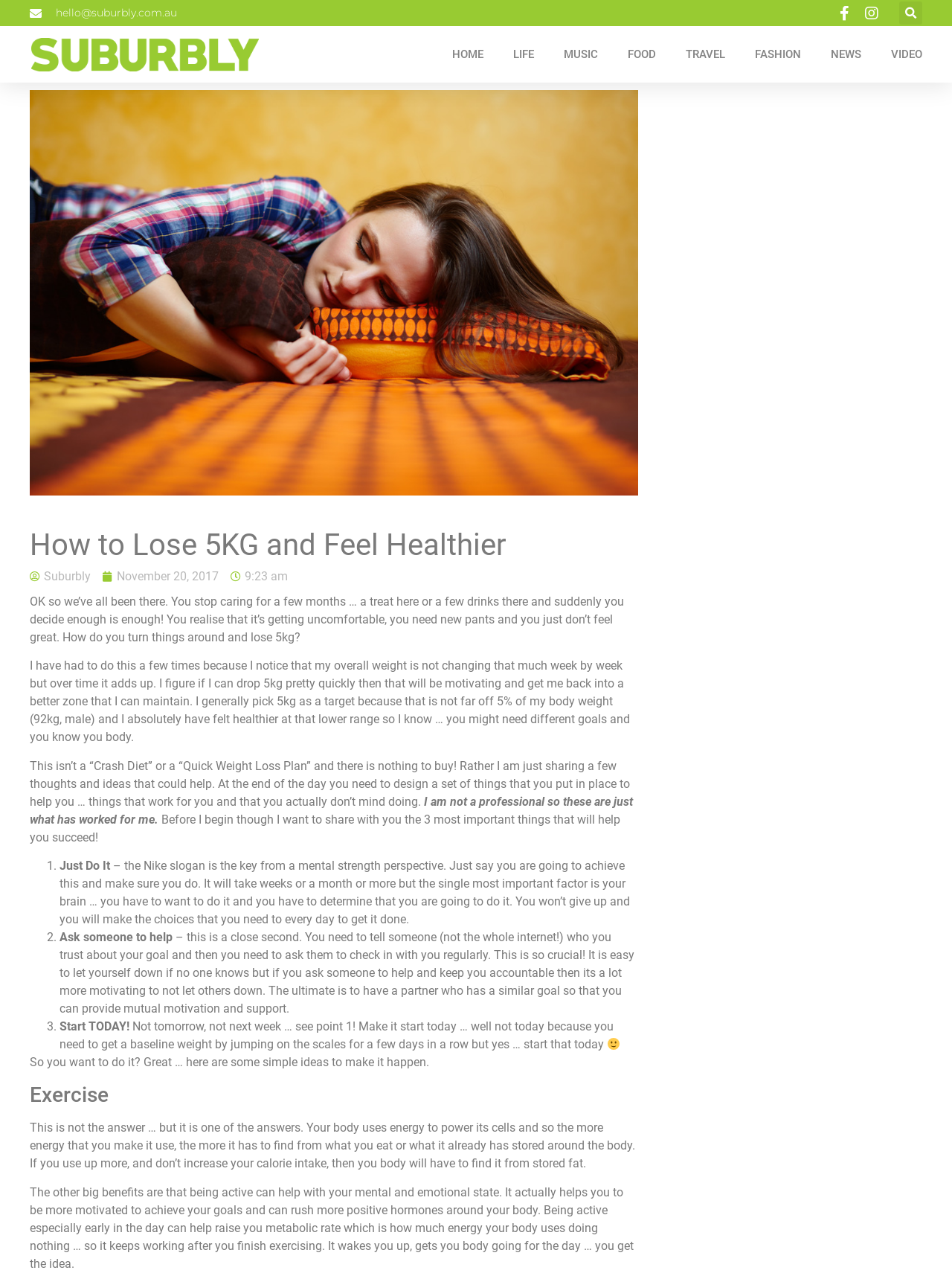Based on the provided description, "aria-label="Advertisement" name="aswift_1" title="Advertisement"", find the bounding box of the corresponding UI element in the screenshot.

[0.678, 0.076, 0.961, 0.24]